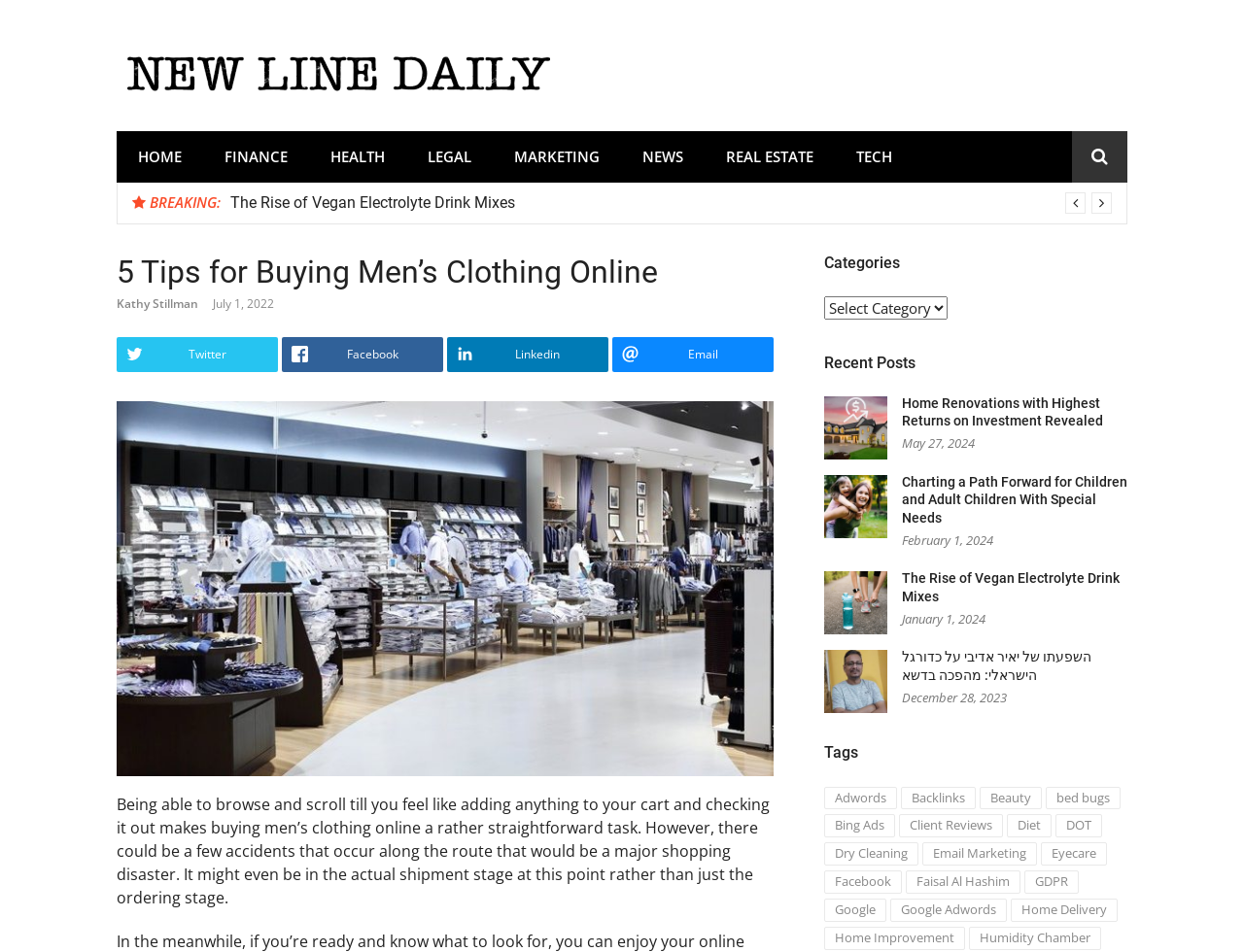Bounding box coordinates are to be given in the format (top-left x, top-left y, bottom-right x, bottom-right y). All values must be floating point numbers between 0 and 1. Provide the bounding box coordinate for the UI element described as: Email

[0.492, 0.354, 0.622, 0.391]